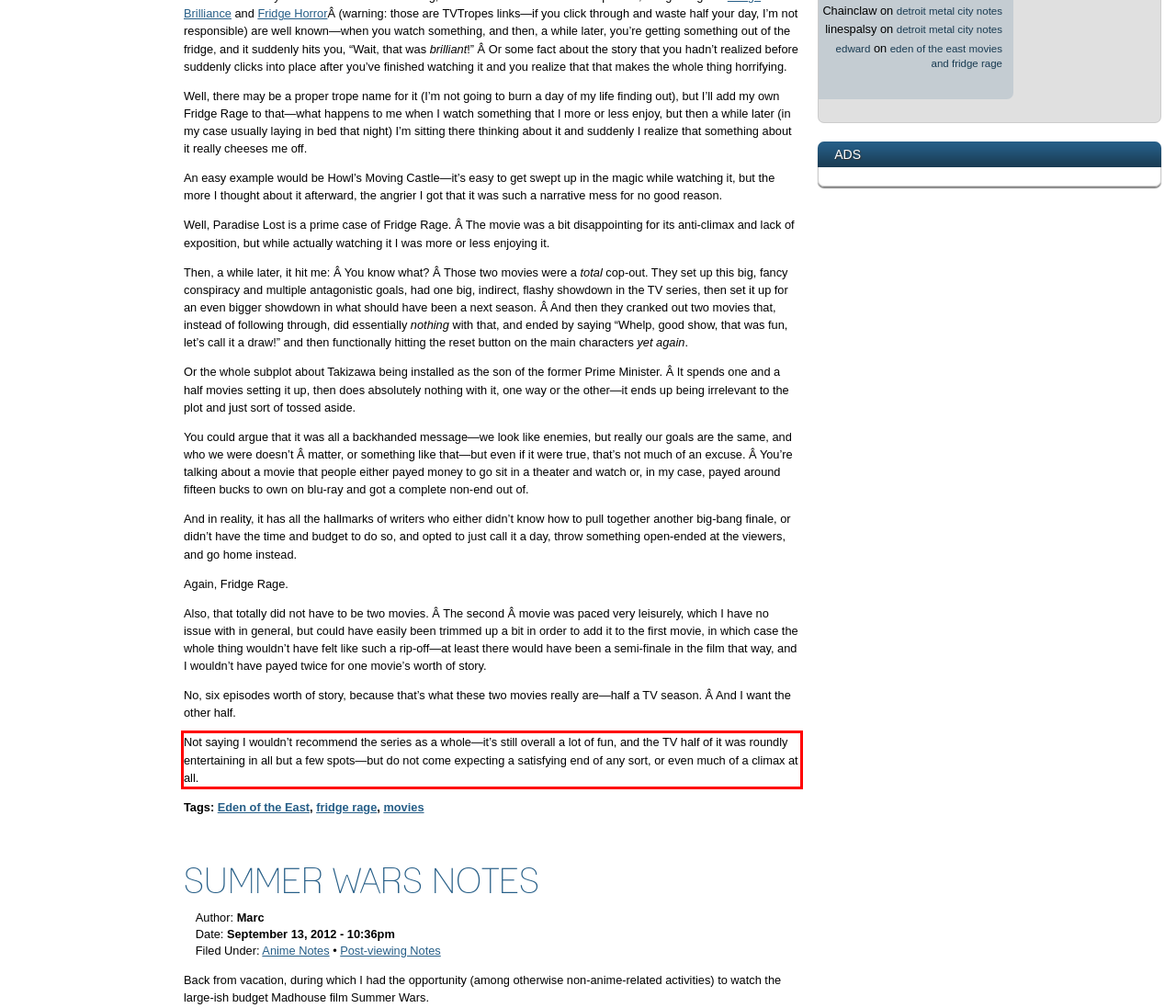Given the screenshot of a webpage, identify the red rectangle bounding box and recognize the text content inside it, generating the extracted text.

Not saying I wouldn’t recommend the series as a whole—it’s still overall a lot of fun, and the TV half of it was roundly entertaining in all but a few spots—but do not come expecting a satisfying end of any sort, or even much of a climax at all.